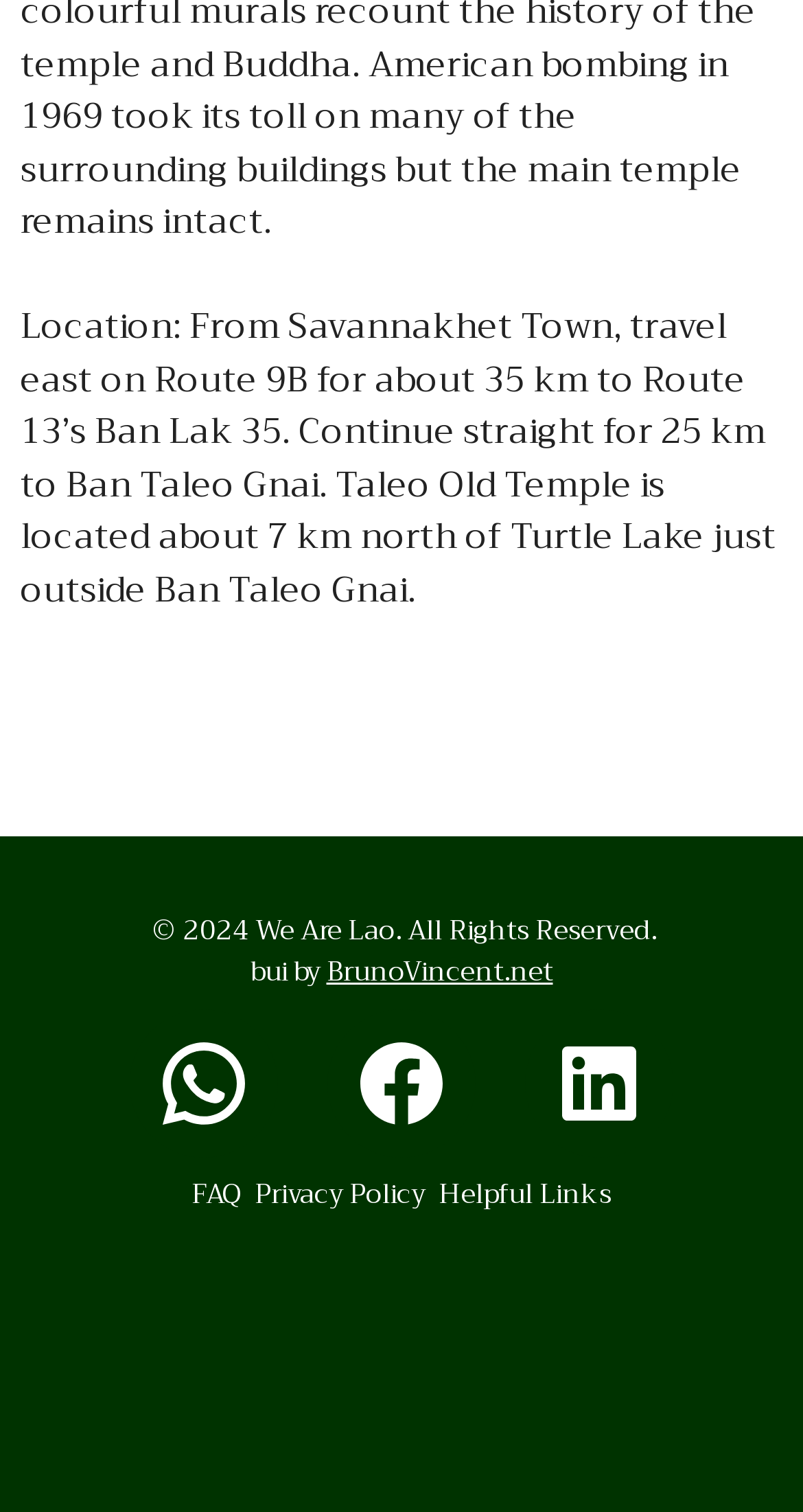Bounding box coordinates are to be given in the format (top-left x, top-left y, bottom-right x, bottom-right y). All values must be floating point numbers between 0 and 1. Provide the bounding box coordinate for the UI element described as: Medium turquoise#4DFFE1rgb(77,255,225)

None